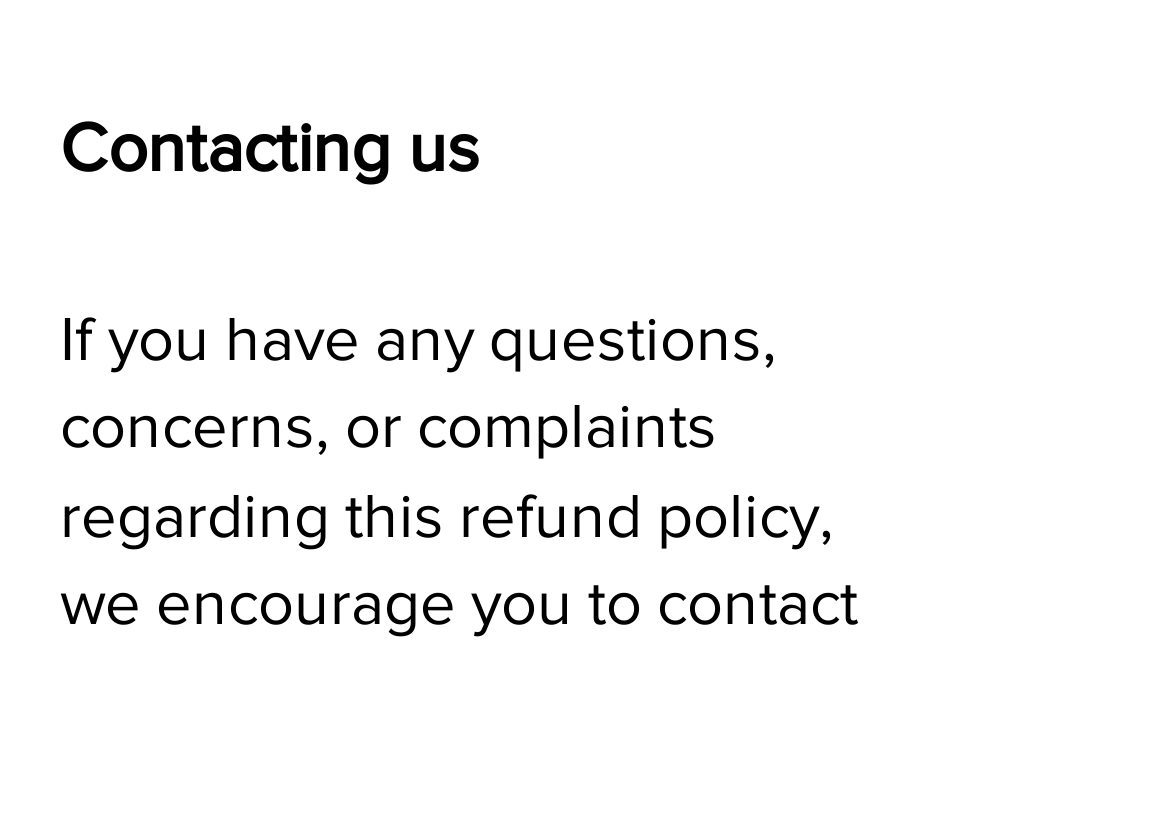Identify the bounding box of the UI component described as: "http://ame-lk.com/contact".

[0.051, 0.904, 0.646, 0.988]